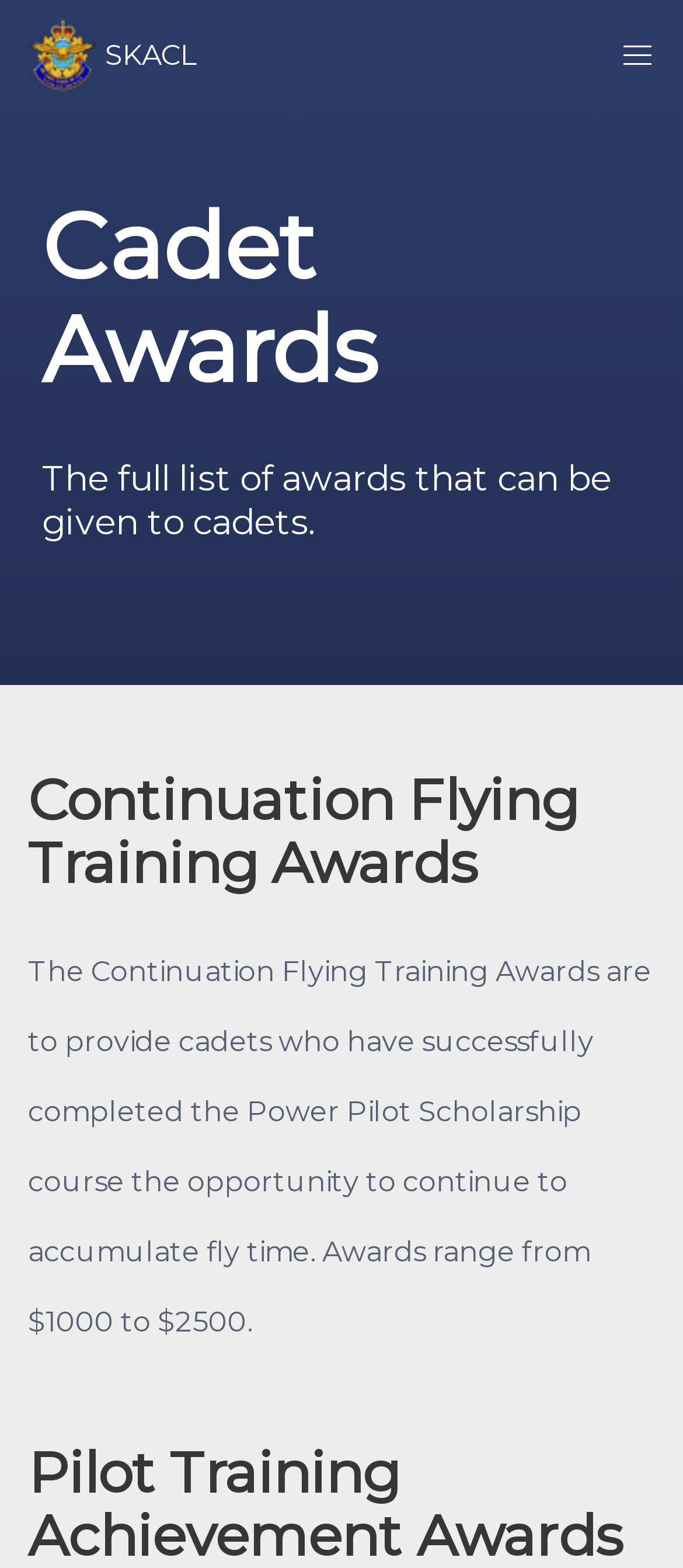Using the information in the image, give a detailed answer to the following question: What is the purpose of the Cadet Awards webpage?

The purpose of the Cadet Awards webpage is to provide a list of awards that can be given to cadets, as stated in the StaticText element, which says 'The full list of awards that can be given to cadets.'